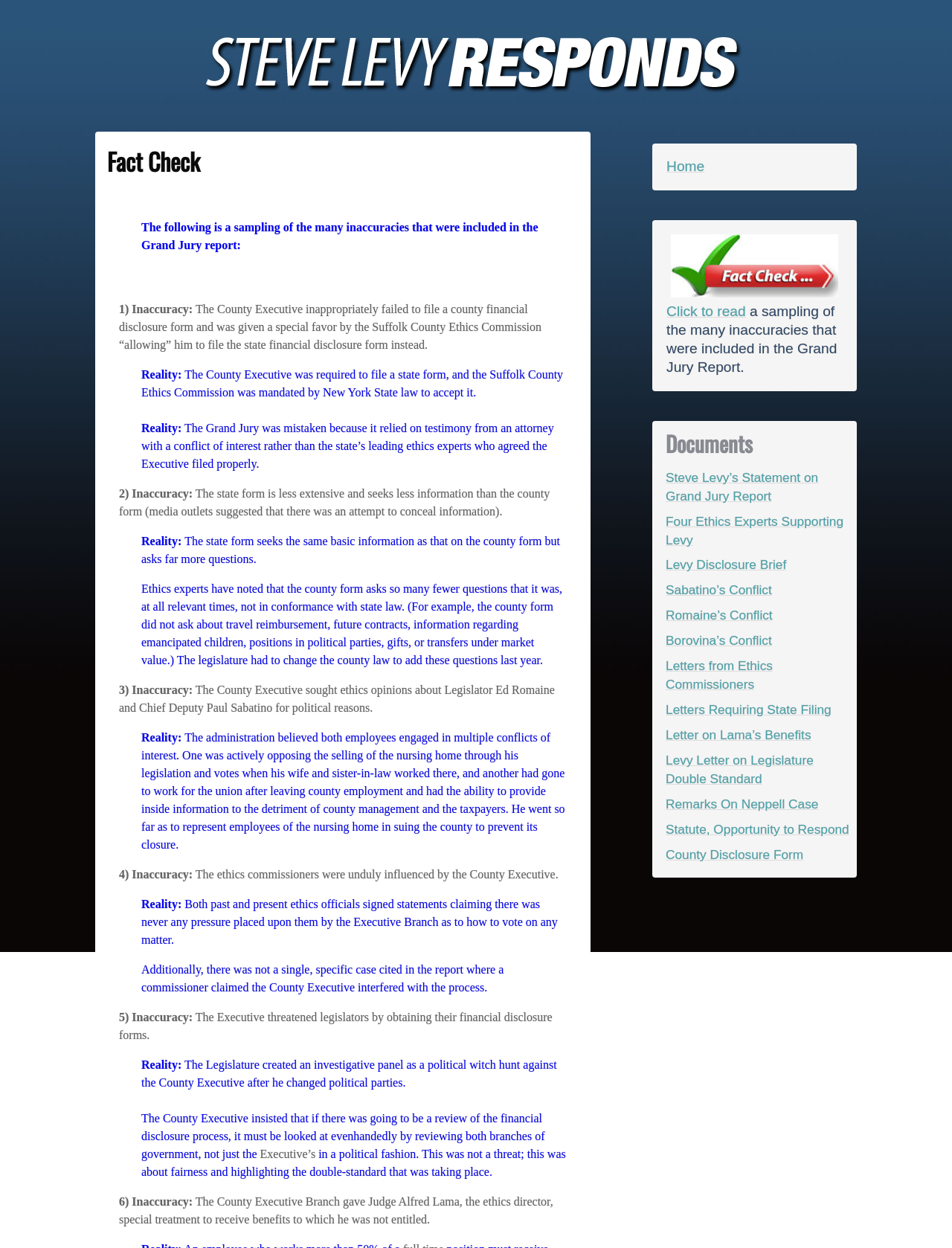Determine the bounding box coordinates of the section I need to click to execute the following instruction: "View Fact Check page". Provide the coordinates as four float numbers between 0 and 1, i.e., [left, top, right, bottom].

[0.705, 0.228, 0.88, 0.241]